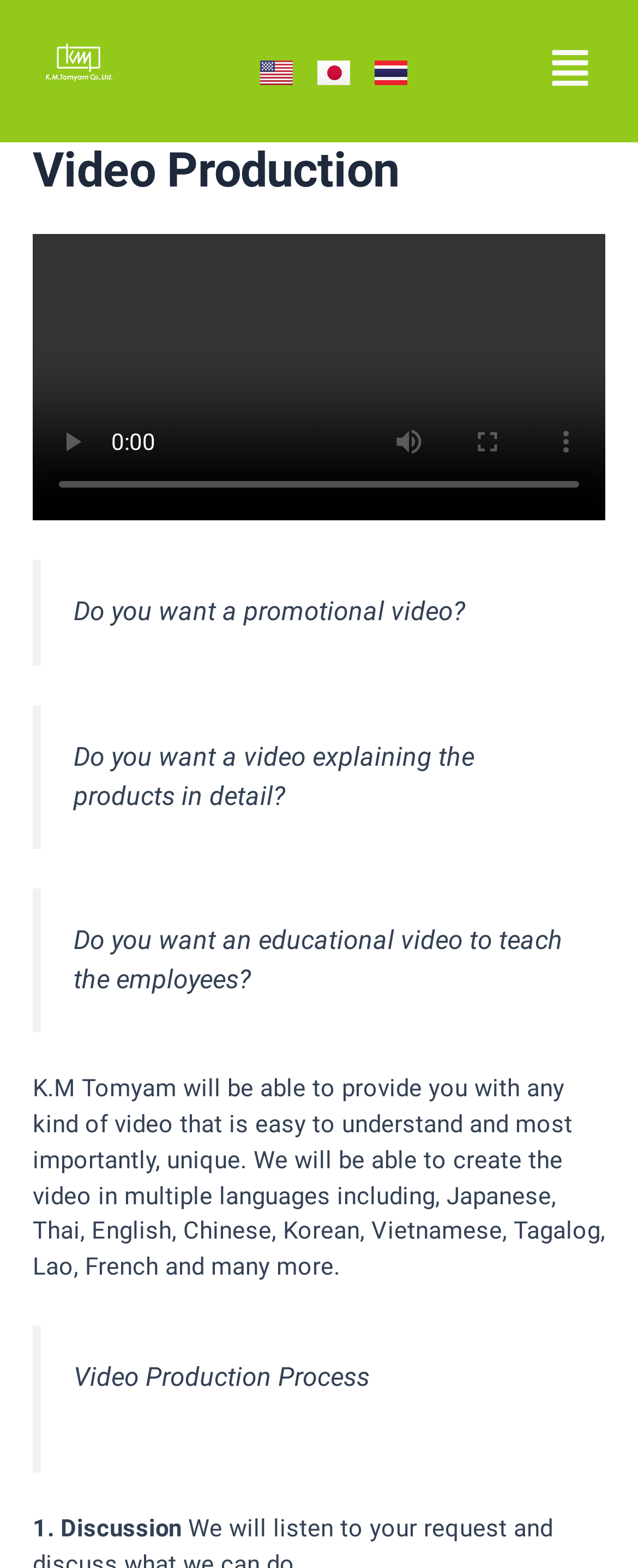How many steps are involved in the video production process?
Ensure your answer is thorough and detailed.

I found a text on the webpage that mentions '1. Discussion' which suggests that there is at least one step involved in the video production process.